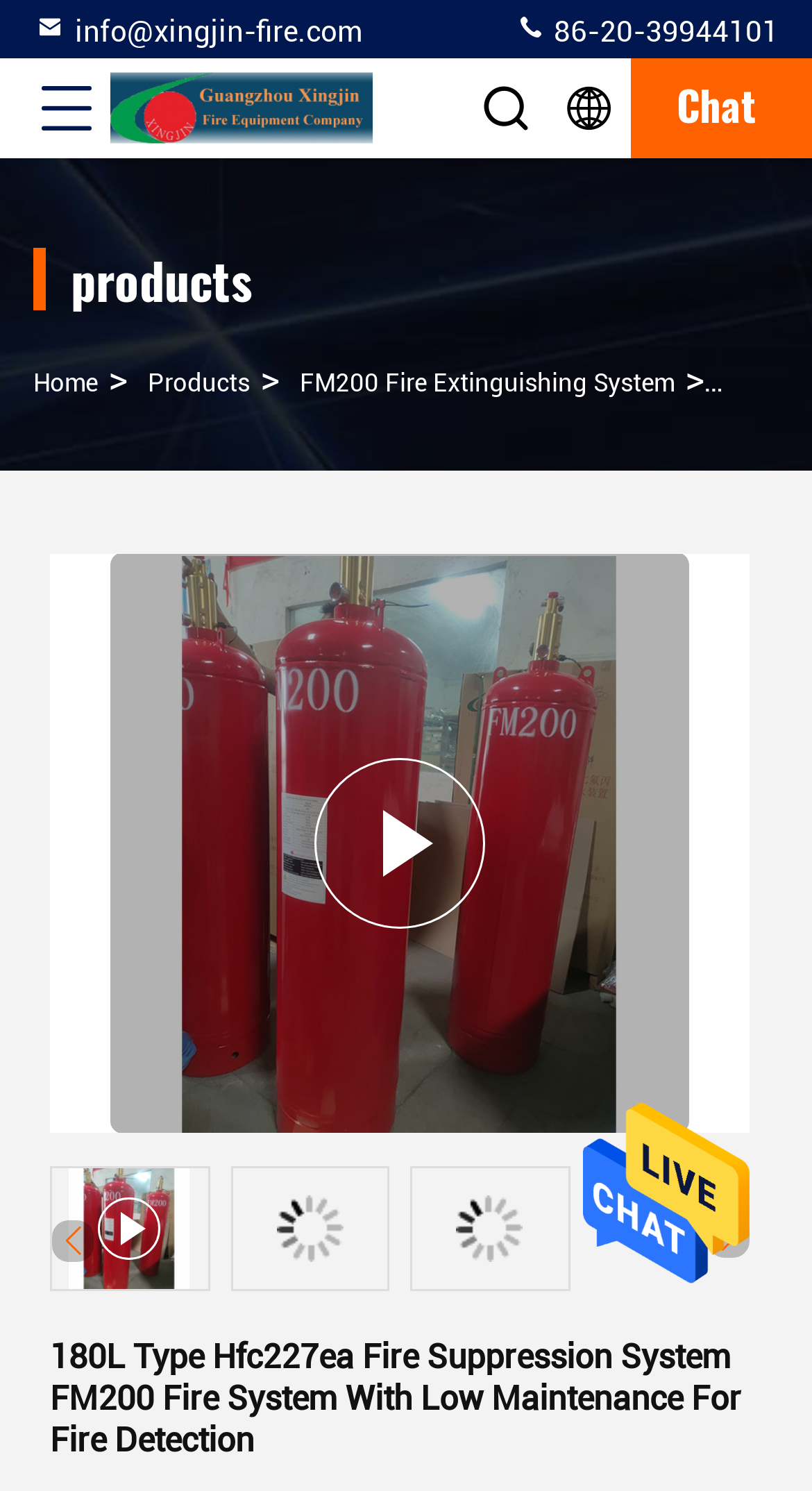Please identify the bounding box coordinates of the element I should click to complete this instruction: 'read reviews about the hotel'. The coordinates should be given as four float numbers between 0 and 1, like this: [left, top, right, bottom].

None